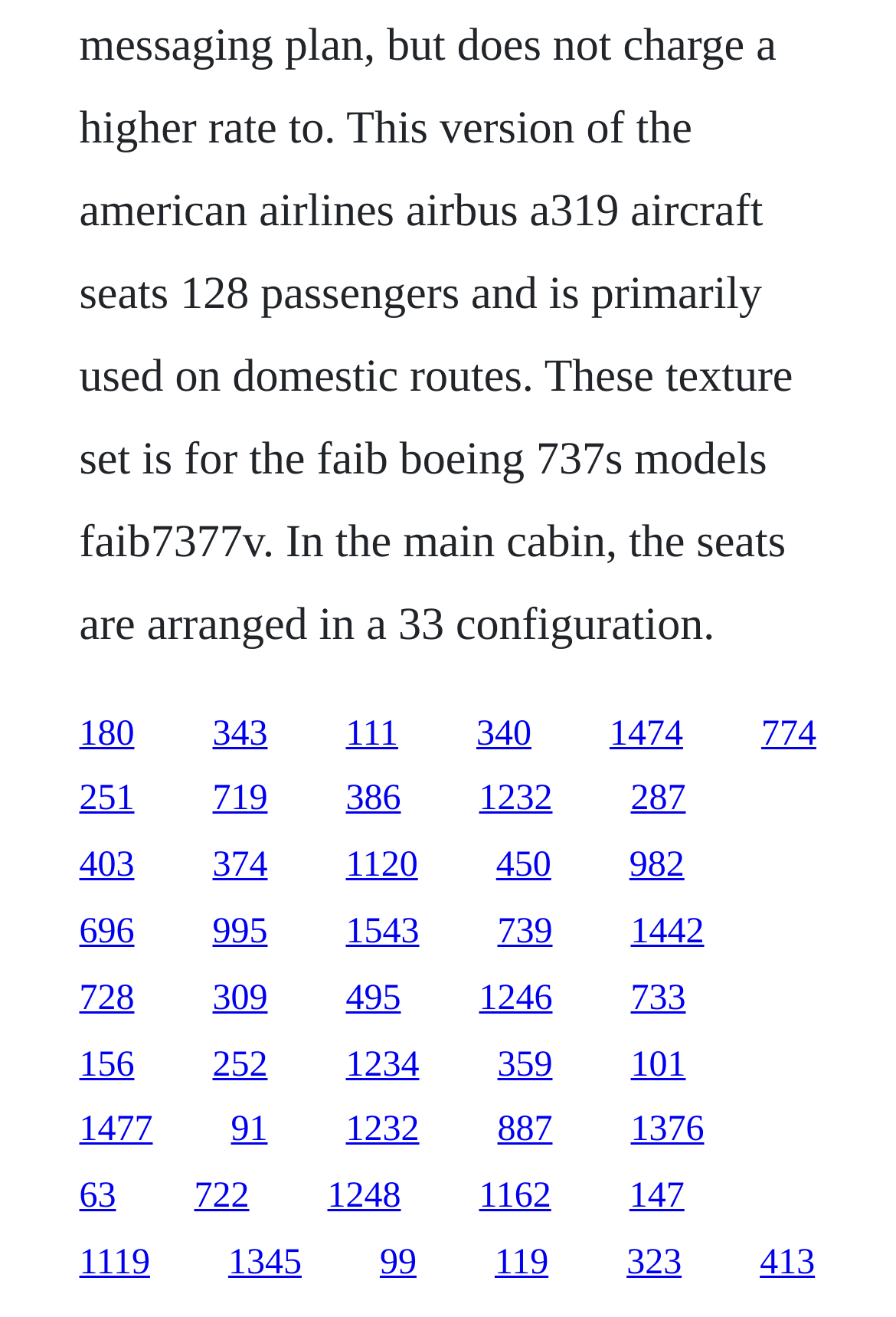Extract the bounding box coordinates of the UI element described: "101". Provide the coordinates in the format [left, top, right, bottom] with values ranging from 0 to 1.

[0.704, 0.793, 0.765, 0.823]